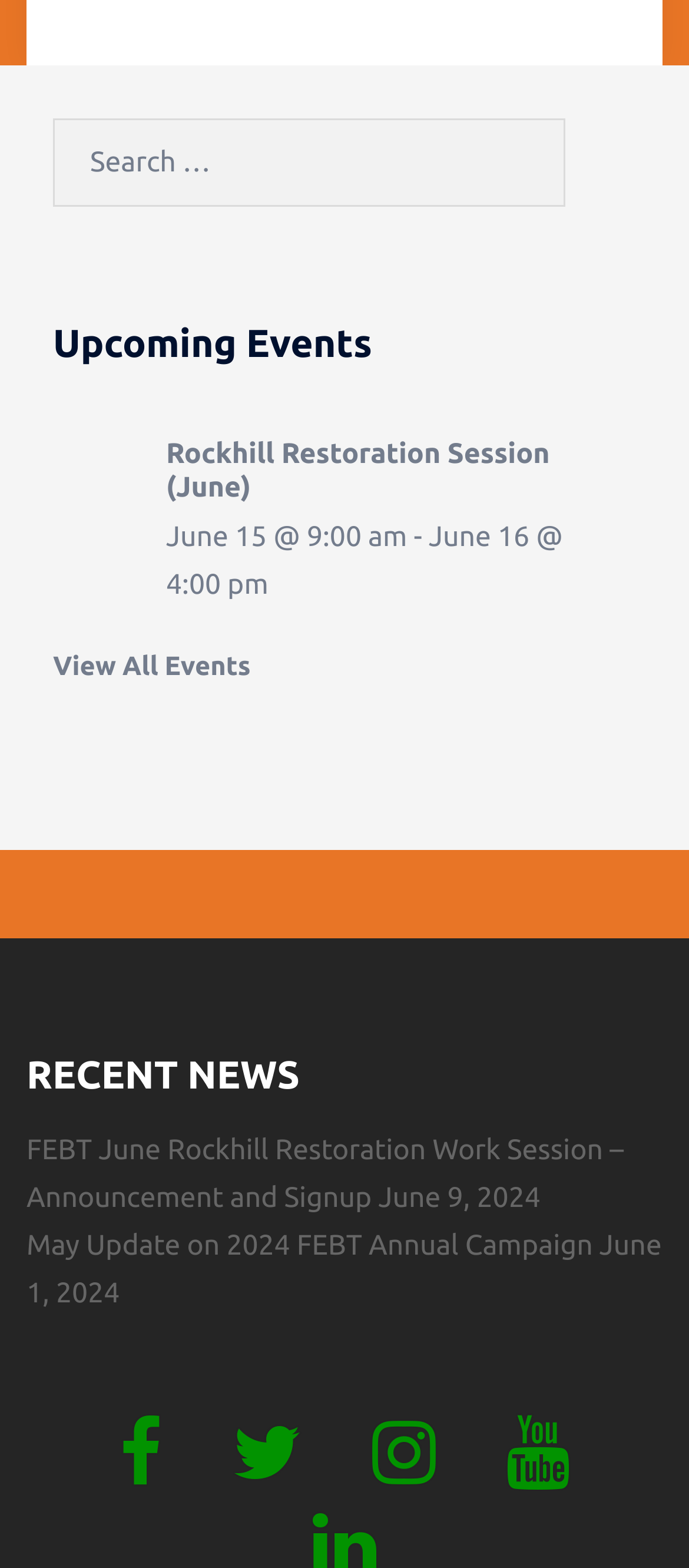Identify the bounding box coordinates of the clickable region necessary to fulfill the following instruction: "Read recent news". The bounding box coordinates should be four float numbers between 0 and 1, i.e., [left, top, right, bottom].

[0.038, 0.724, 0.905, 0.774]